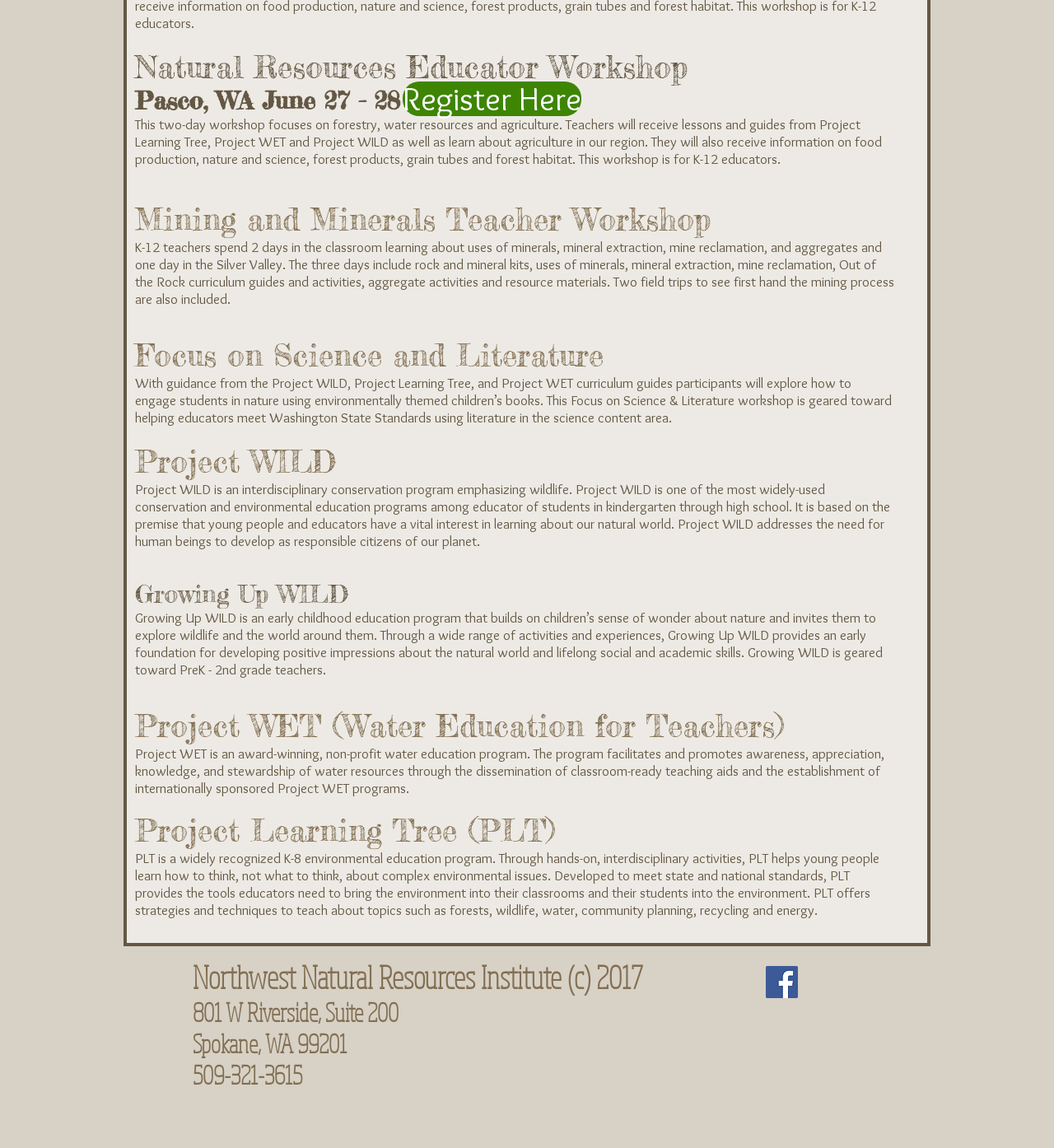Based on the element description, predict the bounding box coordinates (top-left x, top-left y, bottom-right x, bottom-right y) for the UI element in the screenshot: aria-label="Facebook Social Icon"

[0.727, 0.841, 0.757, 0.869]